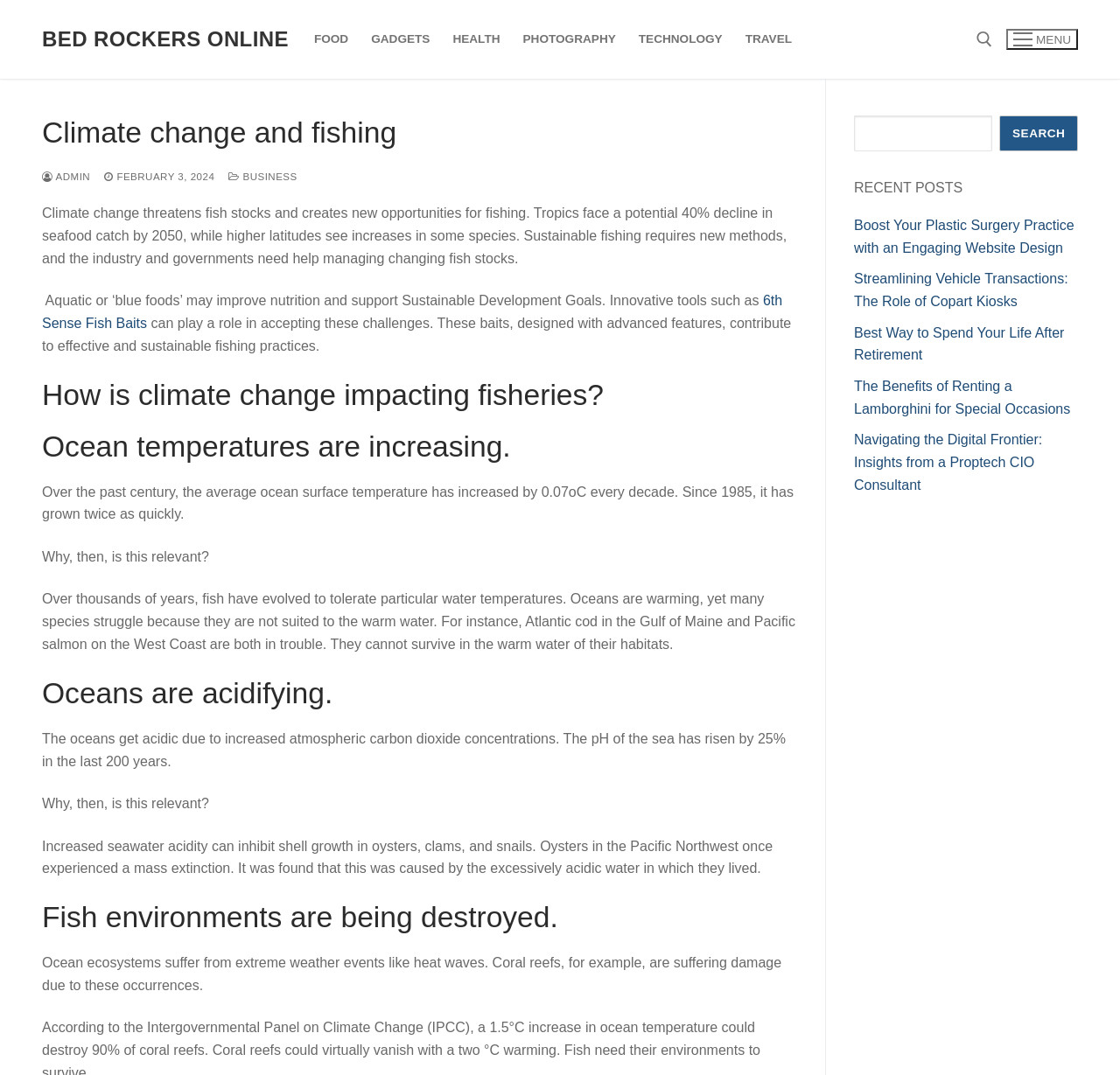Refer to the image and answer the question with as much detail as possible: What is the potential decline in seafood catch by 2050?

According to the webpage, the tropics face a potential 40% decline in seafood catch by 2050 due to climate change. This information is provided in the second paragraph of the webpage.